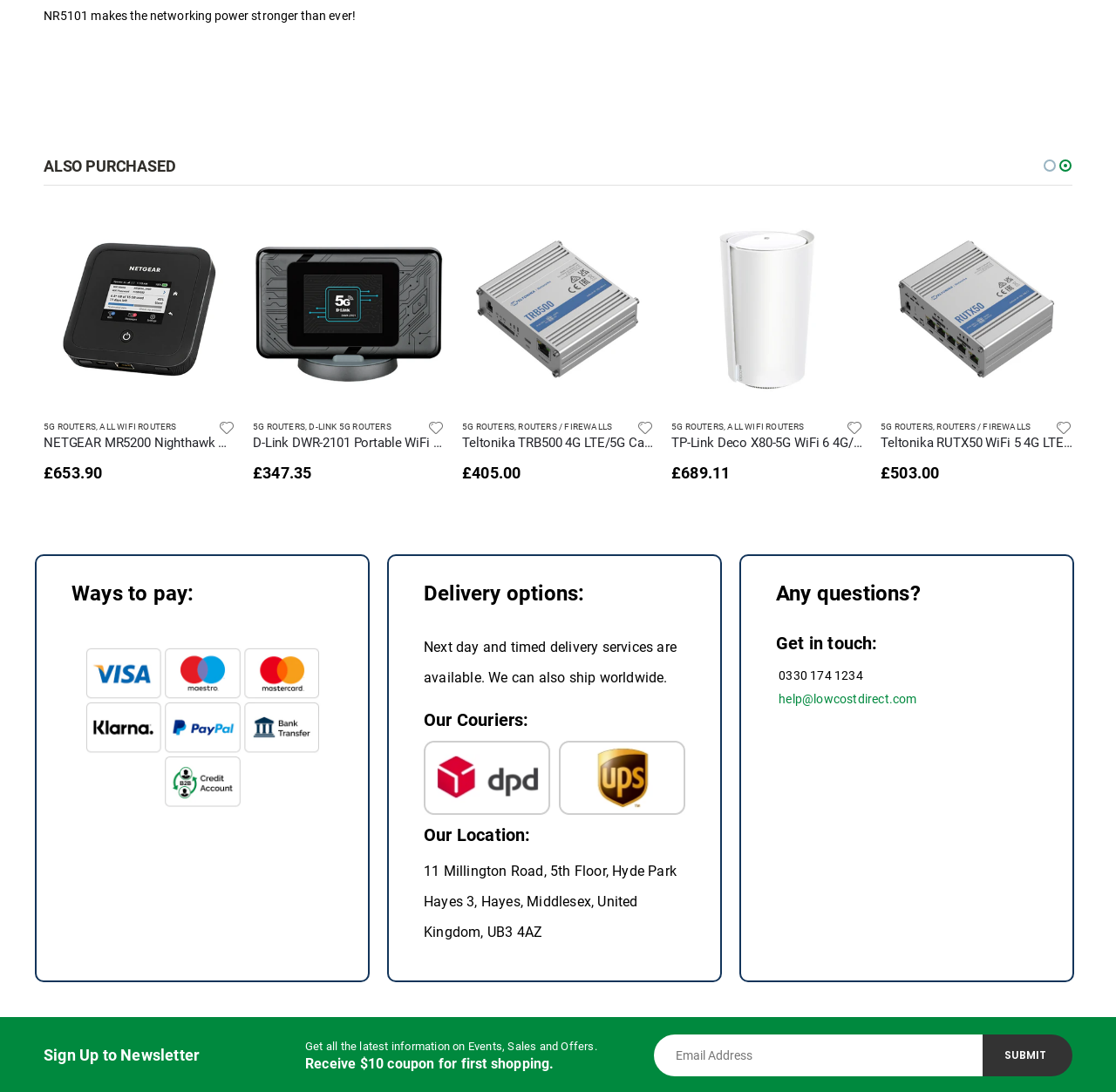Can you specify the bounding box coordinates of the area that needs to be clicked to fulfill the following instruction: "Click the 'SUBMIT' button"?

[0.88, 0.948, 0.961, 0.986]